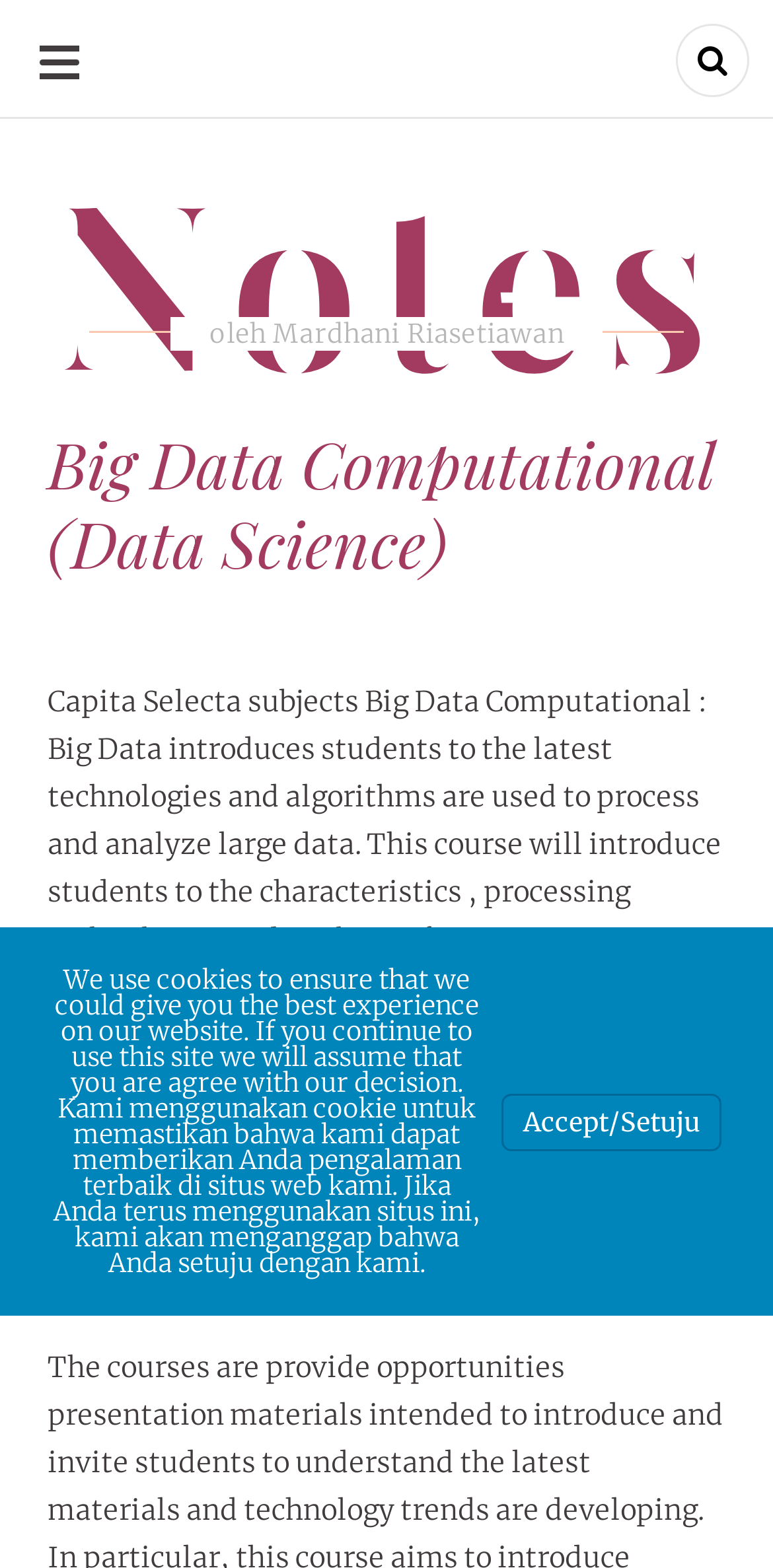Identify and generate the primary title of the webpage.

Big Data Computational (Data Science)